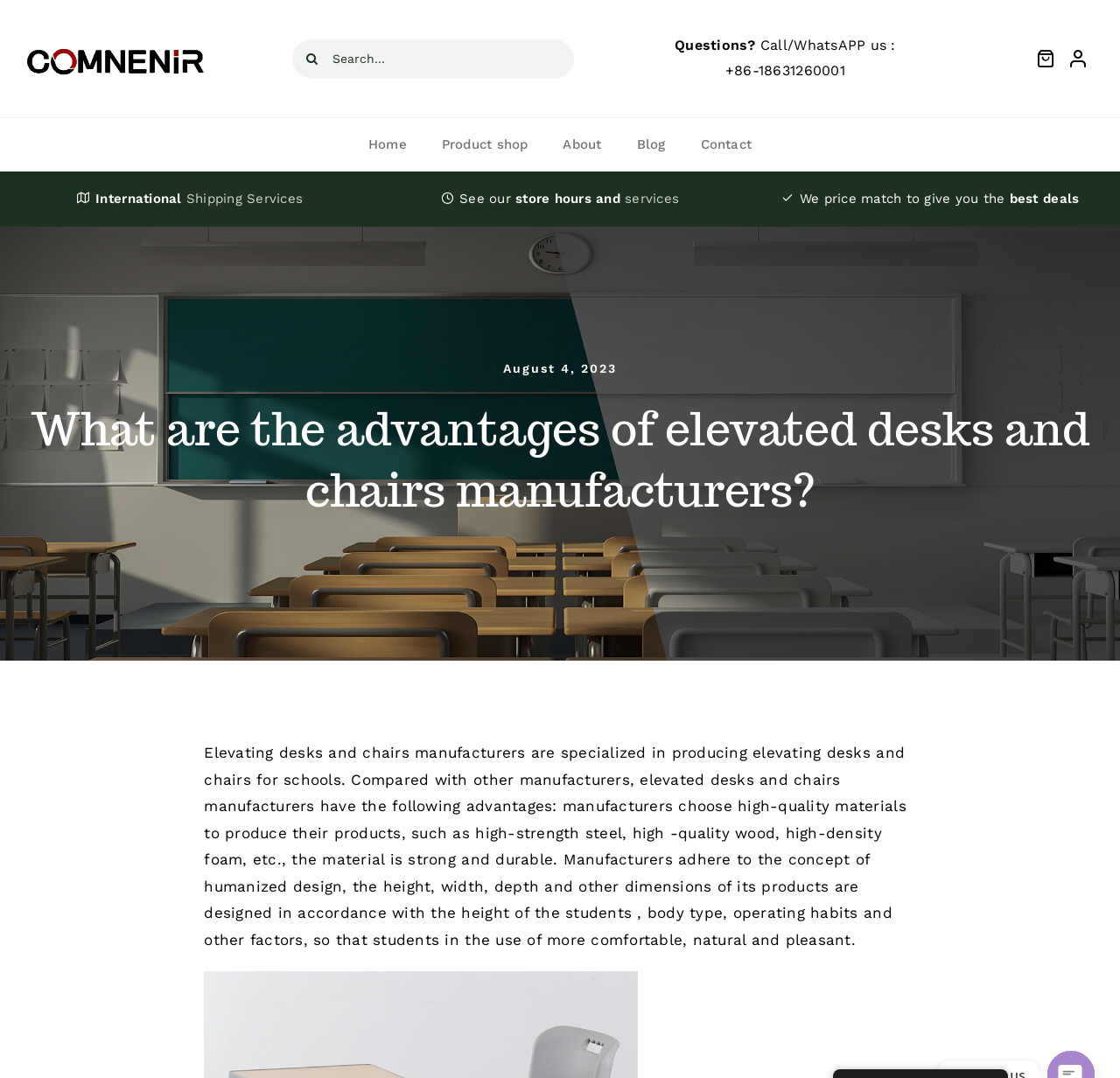Please determine the headline of the webpage and provide its content.

What are the advantages of elevated desks and chairs manufacturers?